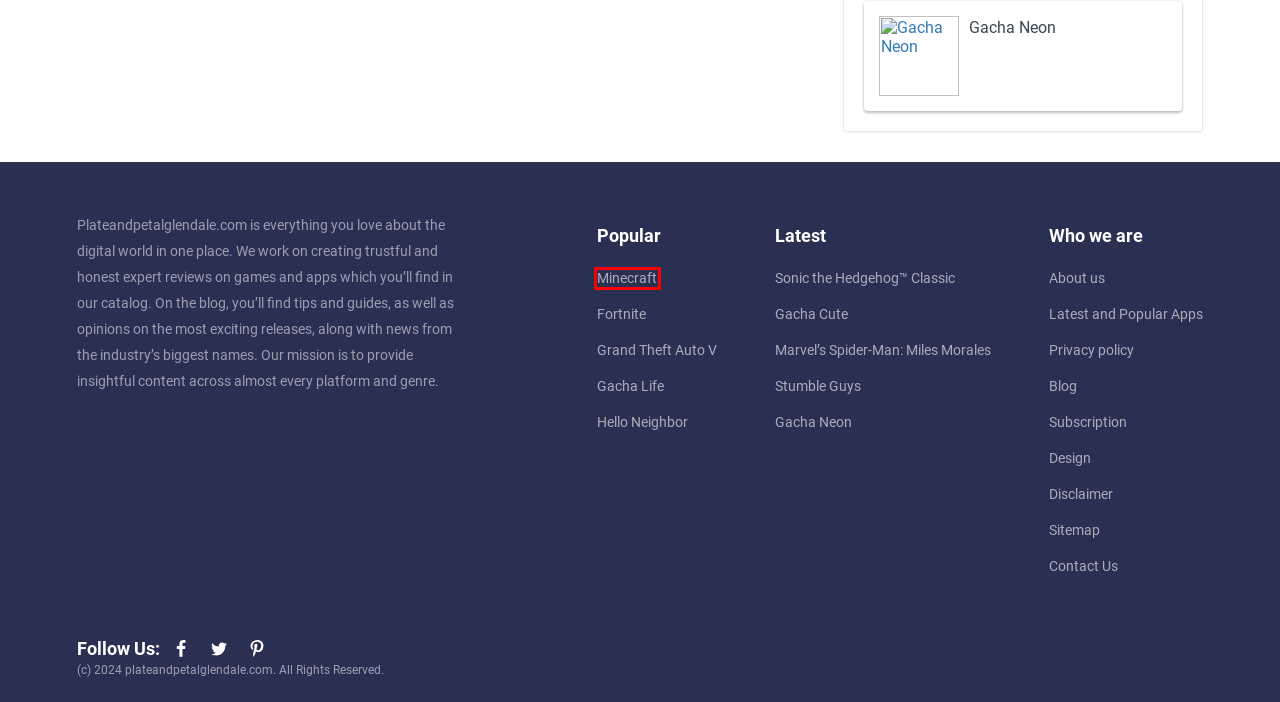You are looking at a screenshot of a webpage with a red bounding box around an element. Determine the best matching webpage description for the new webpage resulting from clicking the element in the red bounding box. Here are the descriptions:
A. Hello Neighbor Review and Rating by plateandpetalglendale.com
B. Advertise on plateandpetalglendale.com
C. Minecraft Review and Rating by plateandpetalglendale.com
D. Contact Us - plateandpetalglendale.com
E. Design Service - plateandpetalglendale.com
F. Sitemap
G. Fortnite Review and Rating by plateandpetalglendale.com
H. Gacha Neon Review and Rating by plateandpetalglendale.com

C